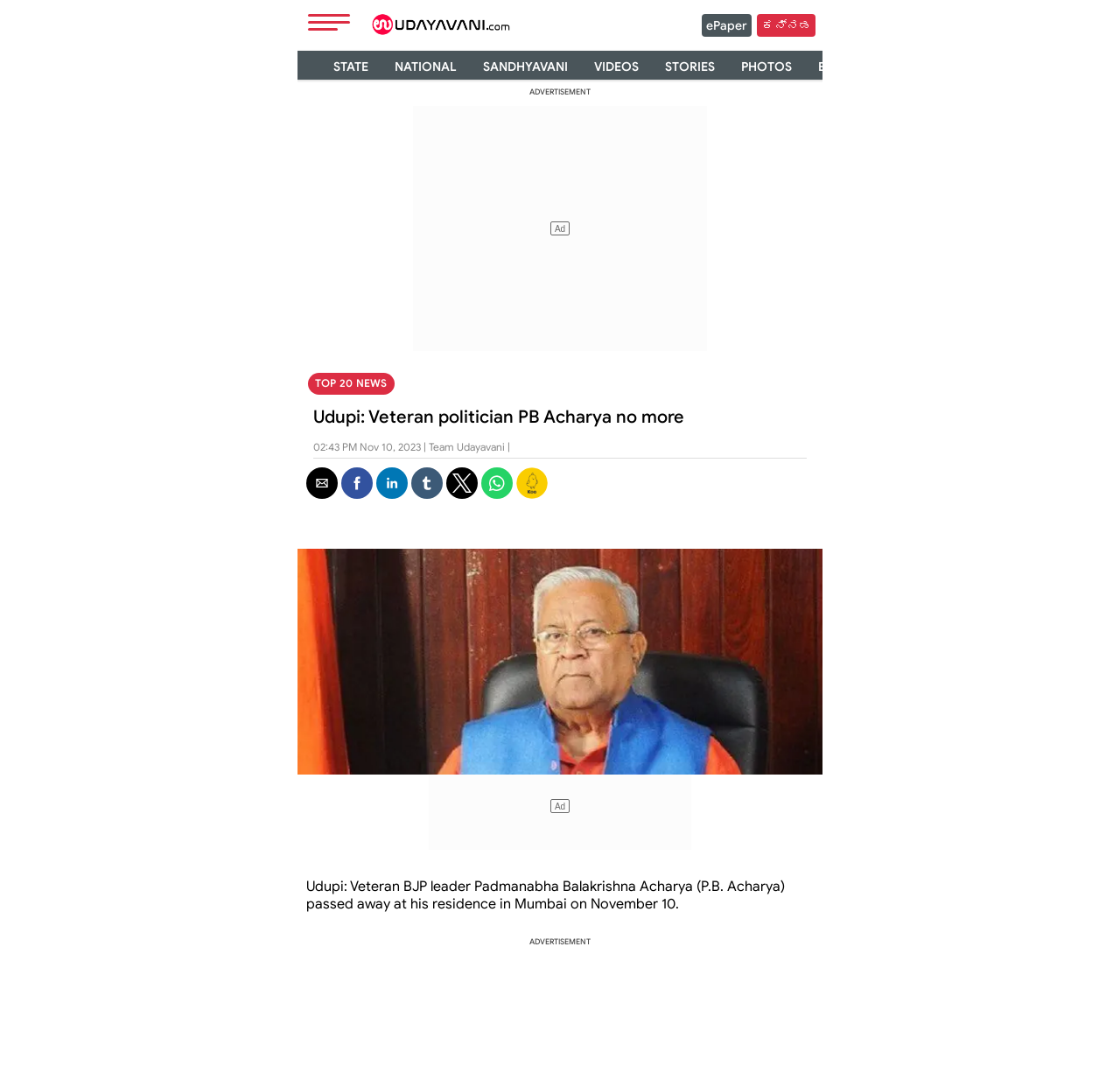Use a single word or phrase to answer the question:
Where did P.B. Acharya pass away?

Mumbai